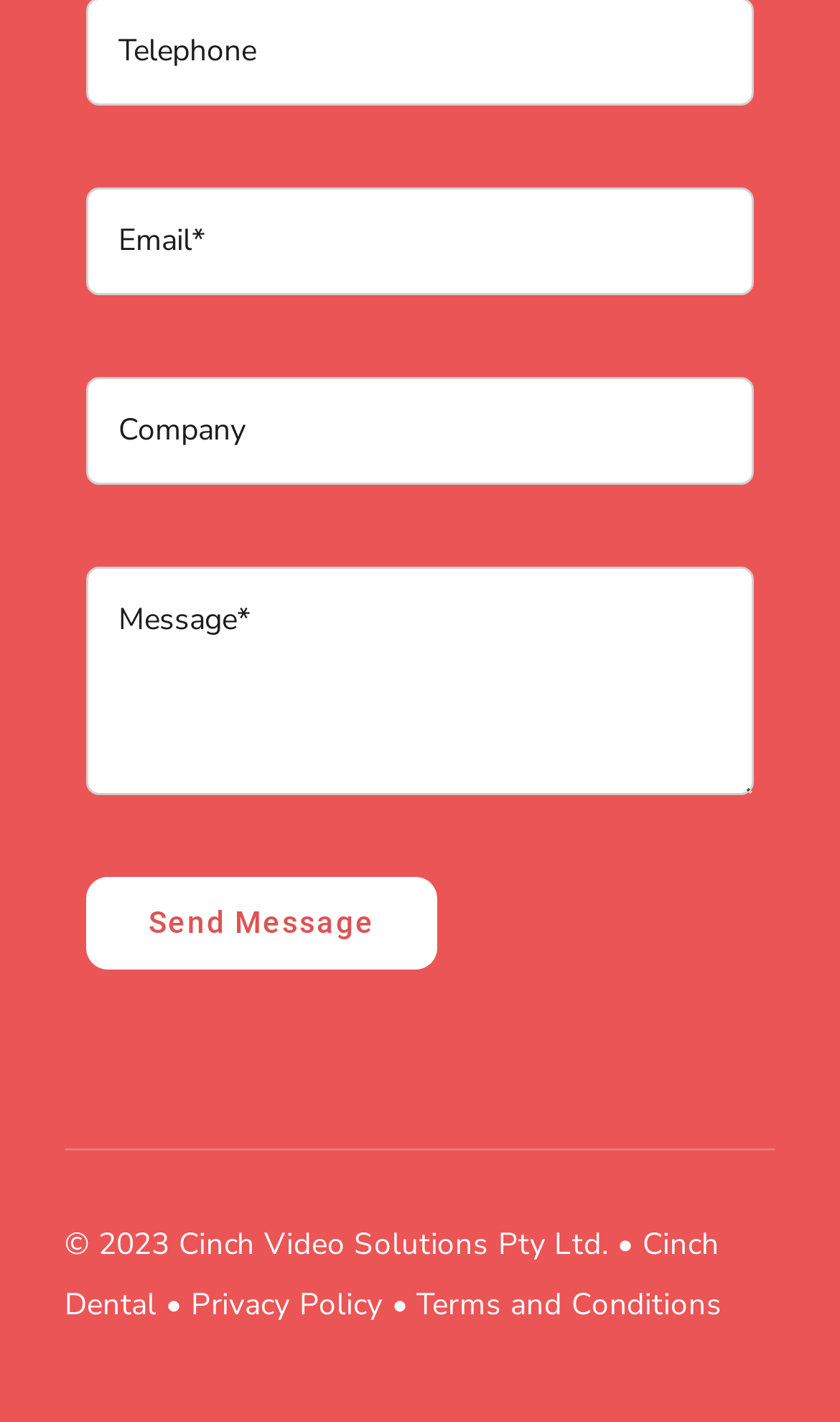Is the 'Company' field required?
Using the visual information, answer the question in a single word or phrase.

No